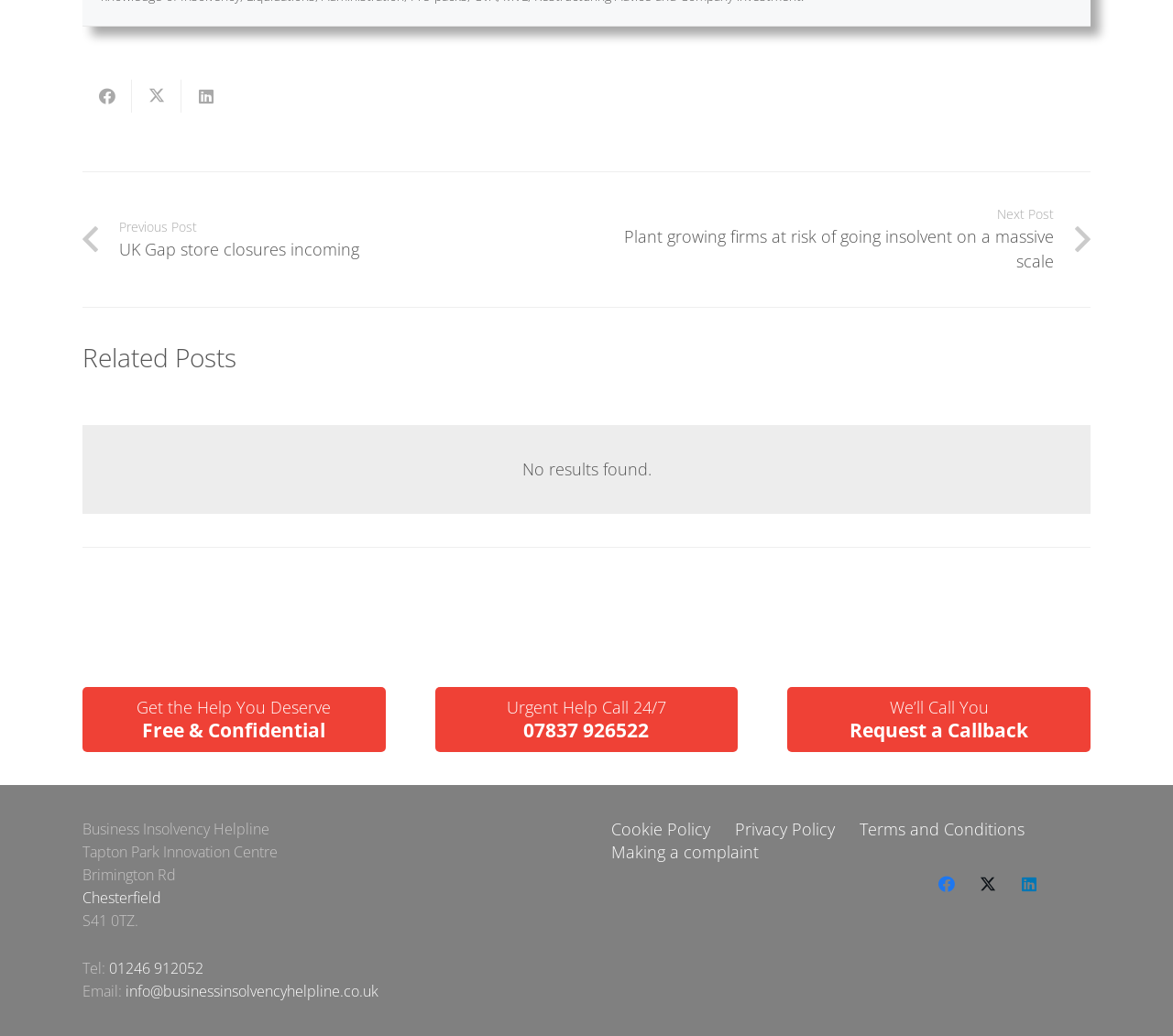Provide a short answer using a single word or phrase for the following question: 
What is the email address to contact the Business Insolvency Helpline?

info@businessinsolvencyhelpline.co.uk